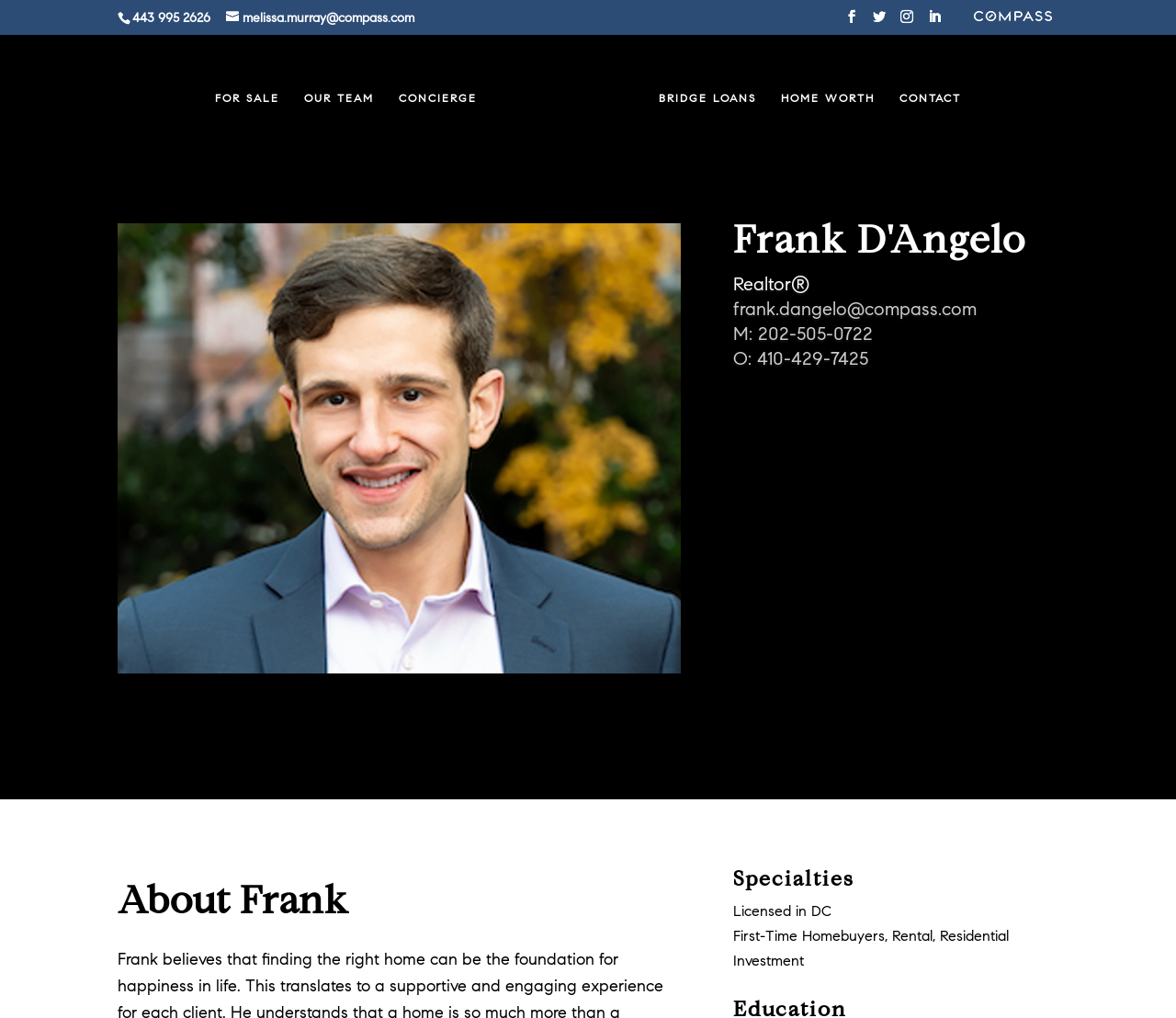What is the specialty of the realtor?
Please respond to the question with as much detail as possible.

I found the specialty 'First-Time Homebuyers, Rental, Residential Investment' in the static text element with bounding box coordinates [0.623, 0.913, 0.858, 0.952].